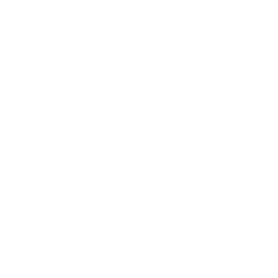Observe the image and answer the following question in detail: What is the purpose of the article?

The article aims to inform readers about the potential dangers of using Y2mate, an app for converting and downloading videos from YouTube, due to its adware nature and the risks associated with its advertisements.